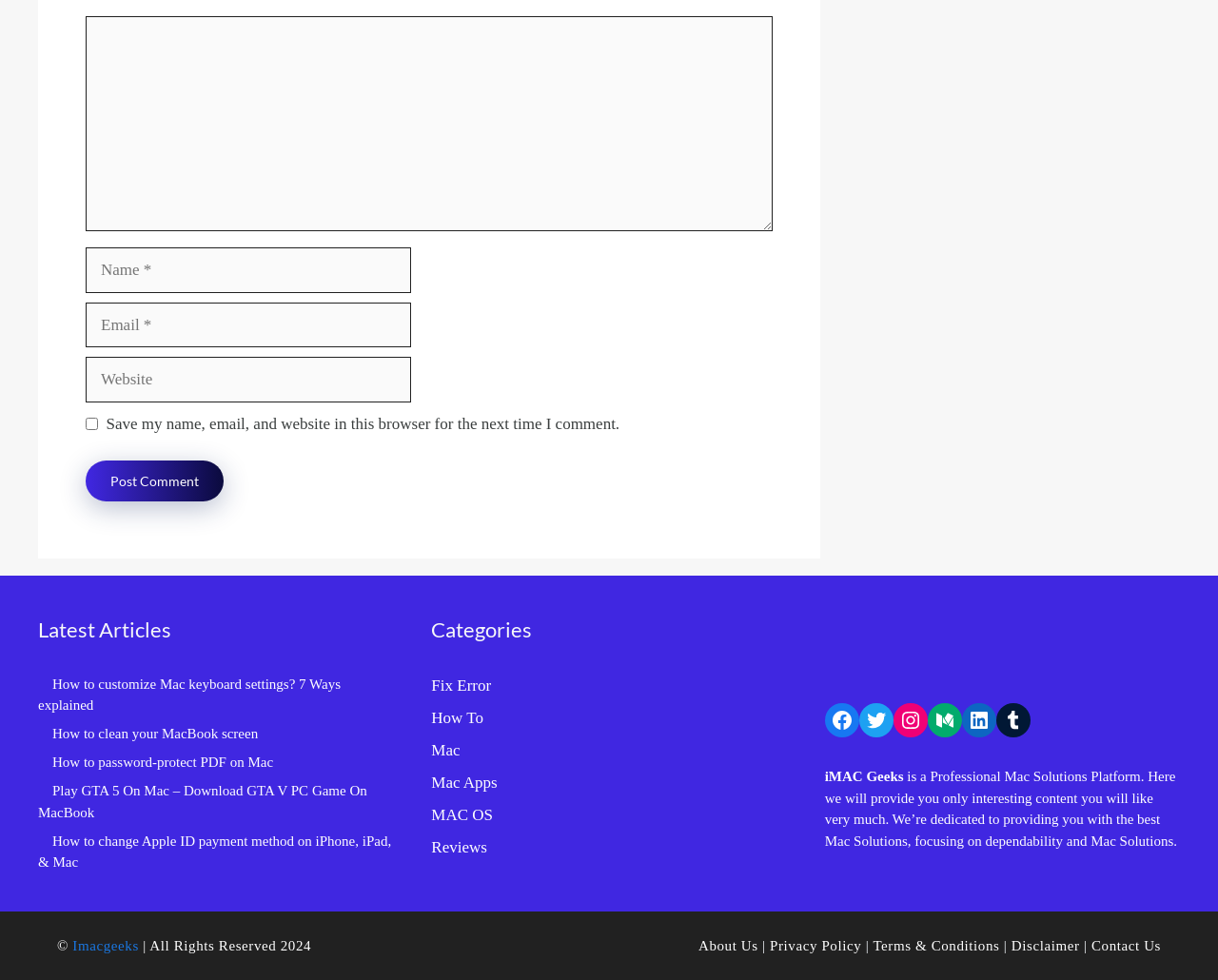Given the content of the image, can you provide a detailed answer to the question?
How many social media links are present in the footer section?

The footer section contains links to various social media platforms, including Facebook, Twitter, Instagram, Medium, LinkedIn, and Tumblr. By counting these links, it can be determined that there are 6 social media links present in the footer section.